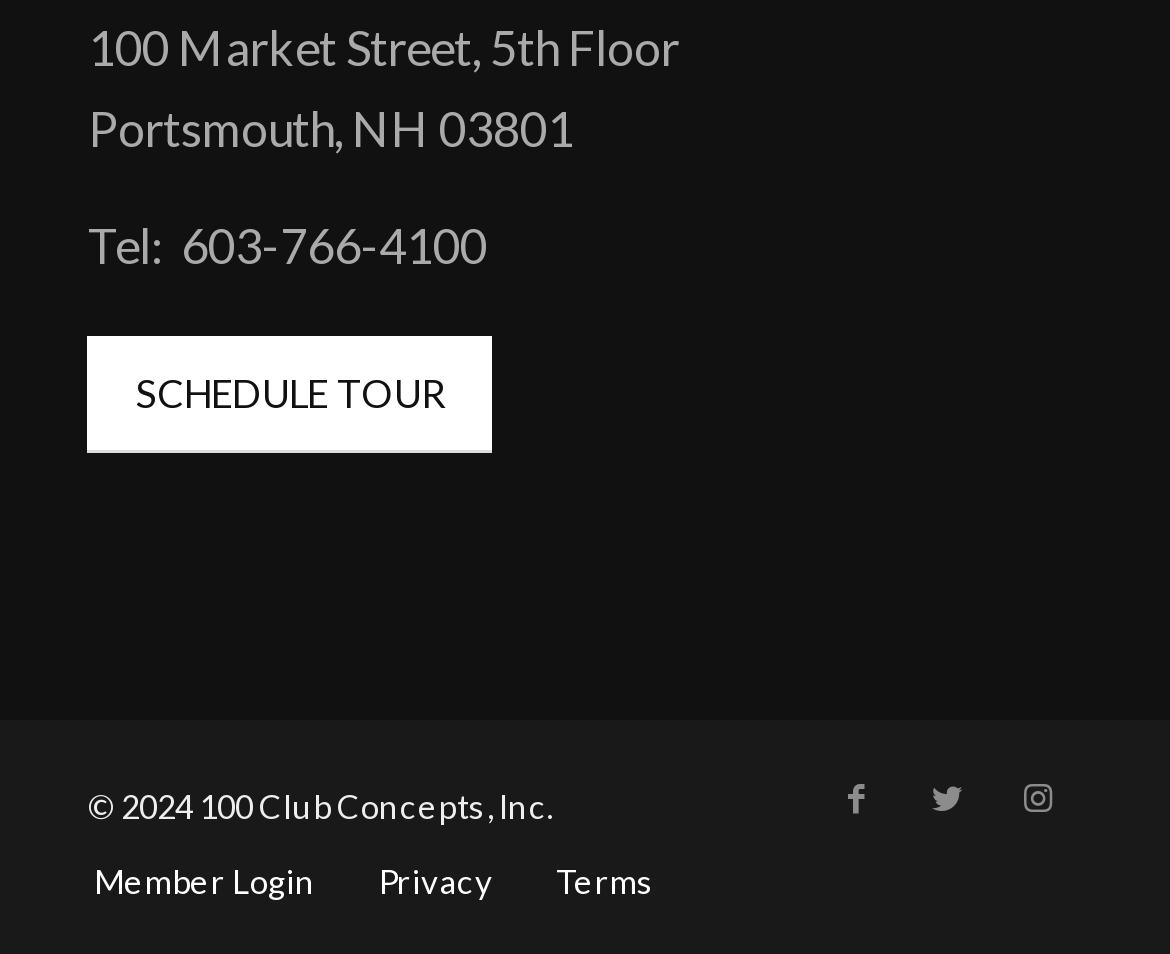What is the copyright year of the webpage?
Look at the image and respond to the question as thoroughly as possible.

The copyright year of the webpage can be found at the bottom of the webpage, where it is written in a static text element as '© 2024 100 Club Concepts, Inc.'.